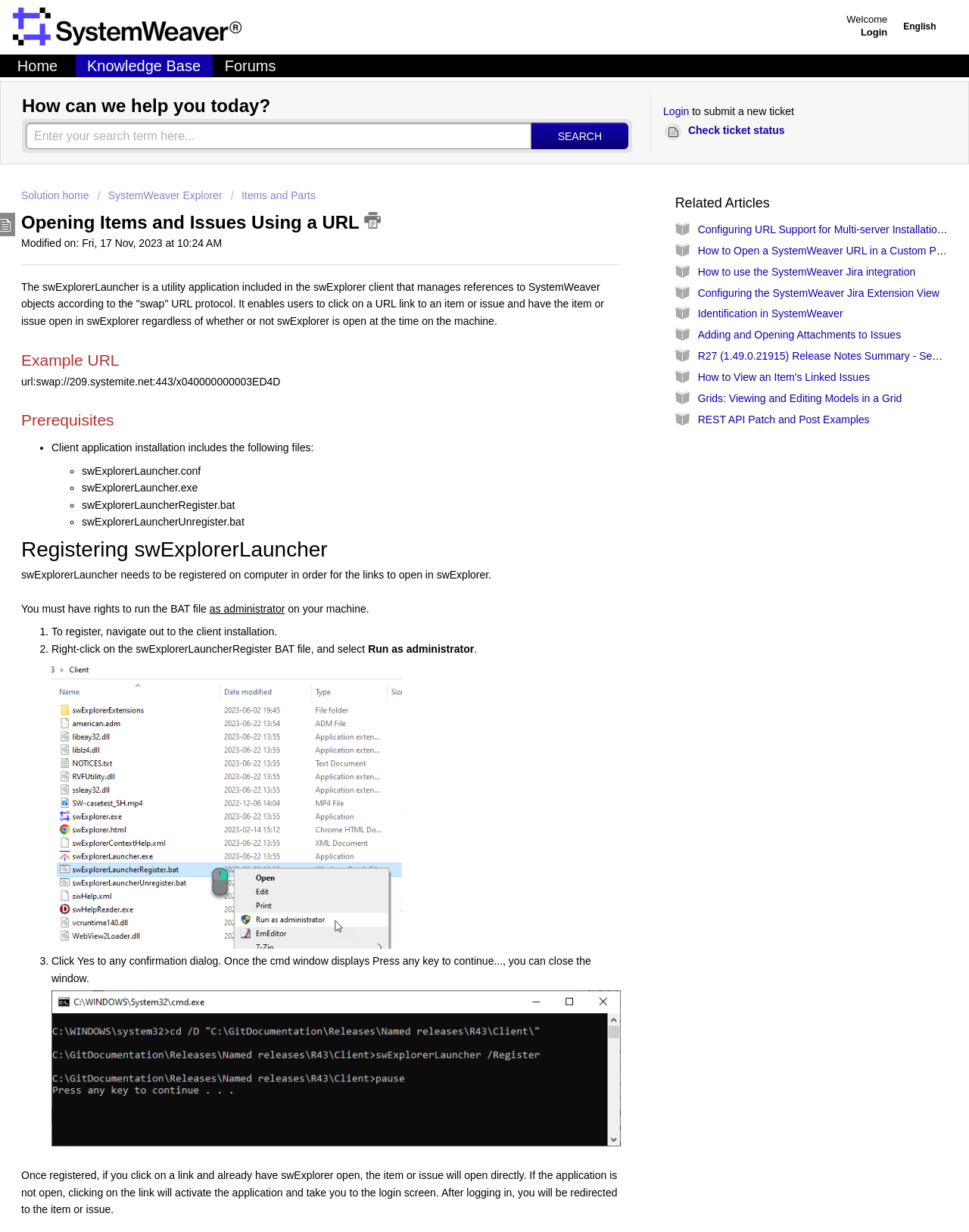Please specify the bounding box coordinates of the area that should be clicked to accomplish the following instruction: "Search for something". The coordinates should consist of four float numbers between 0 and 1, i.e., [left, top, right, bottom].

[0.549, 0.1, 0.648, 0.121]